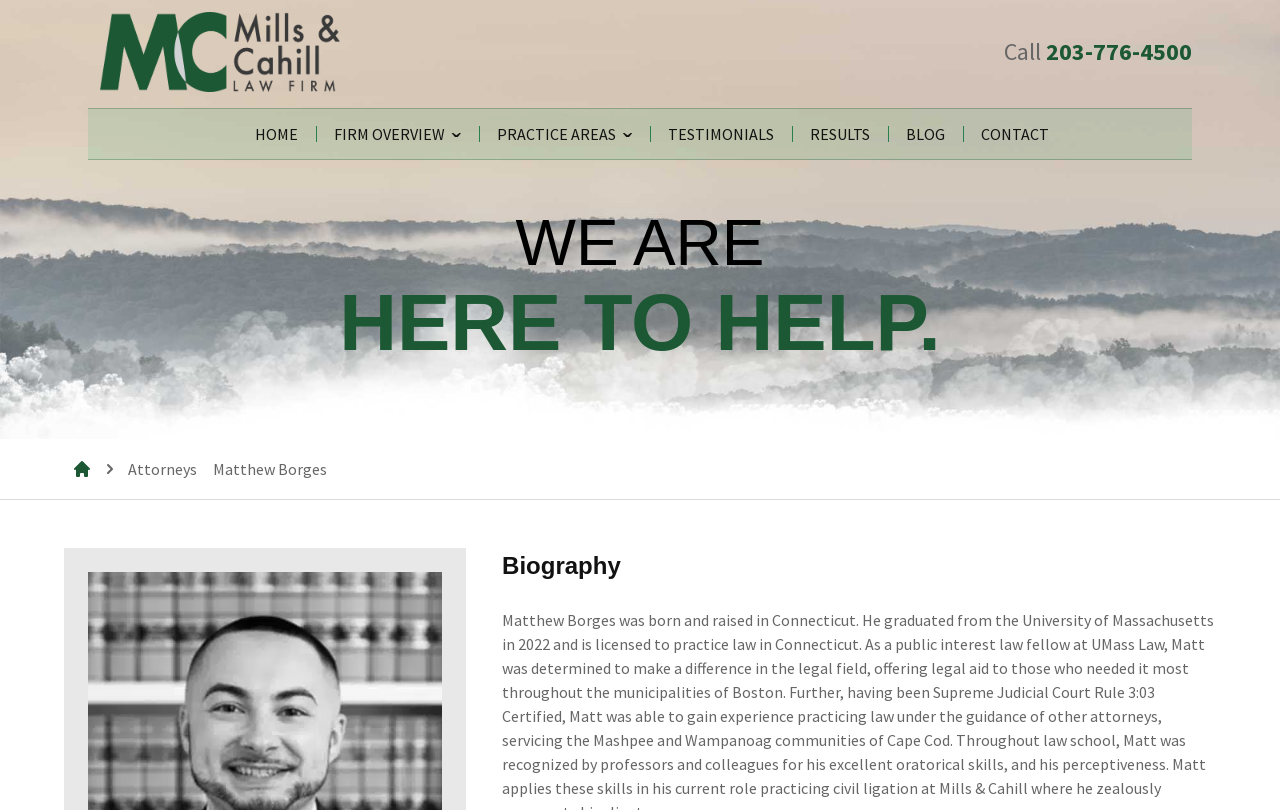Determine the bounding box coordinates of the element that should be clicked to execute the following command: "Read testimonials".

[0.522, 0.144, 0.605, 0.188]